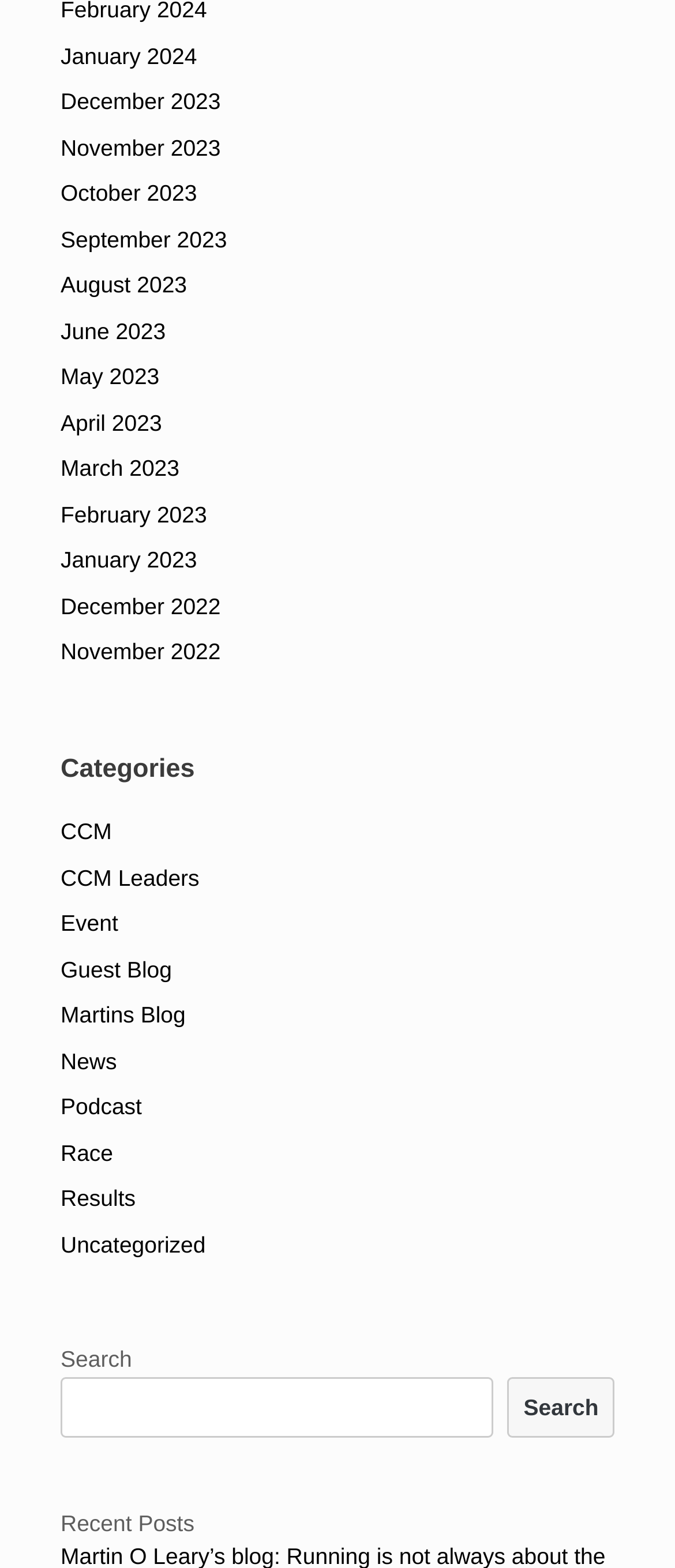How many links are under the 'Categories' heading?
Could you answer the question with a detailed and thorough explanation?

I counted the number of links under the 'Categories' heading, starting from 'CCM' to 'Uncategorized', and found 11 links.